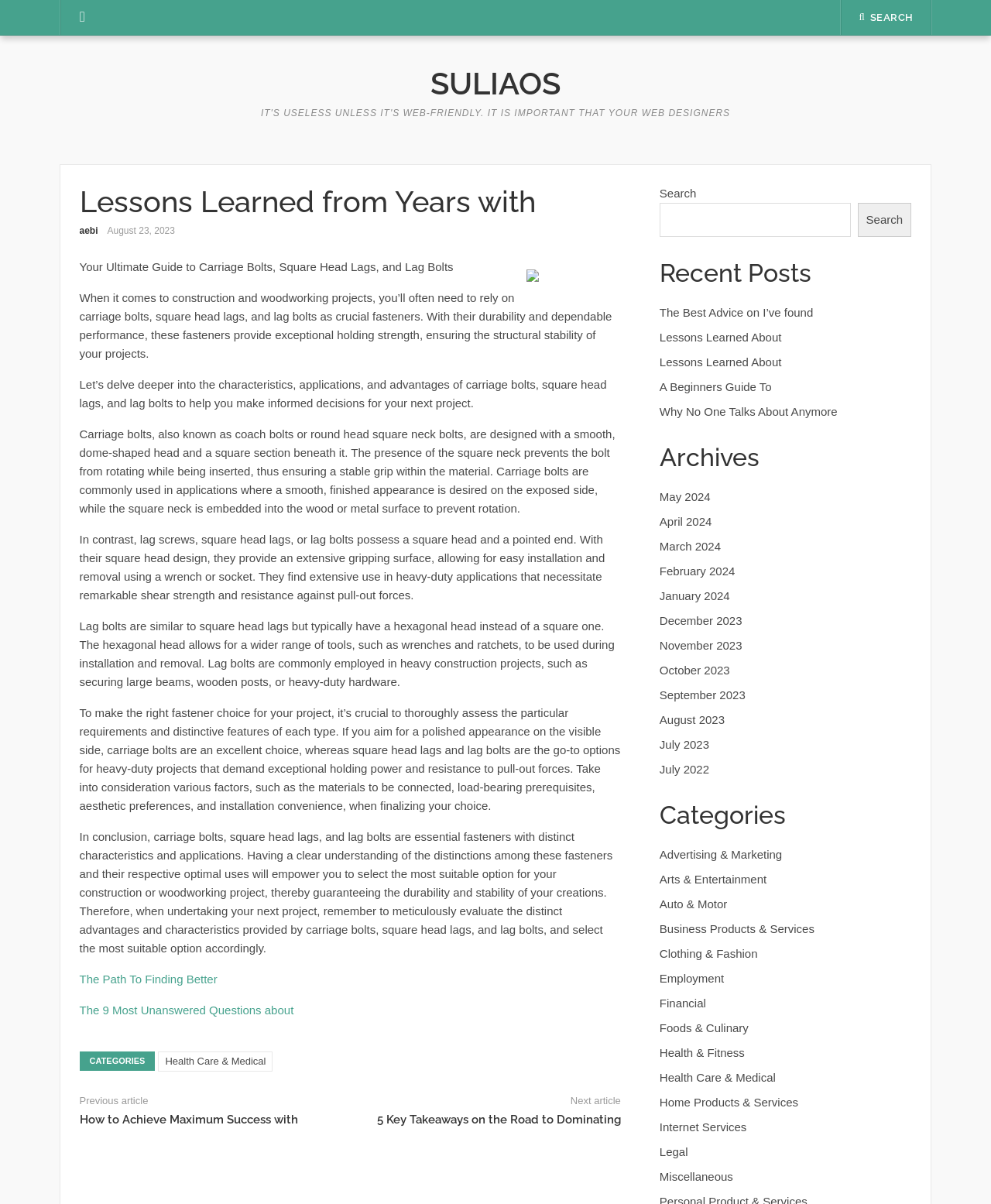Identify the bounding box for the UI element described as: "November 2023". Ensure the coordinates are four float numbers between 0 and 1, formatted as [left, top, right, bottom].

[0.665, 0.53, 0.749, 0.541]